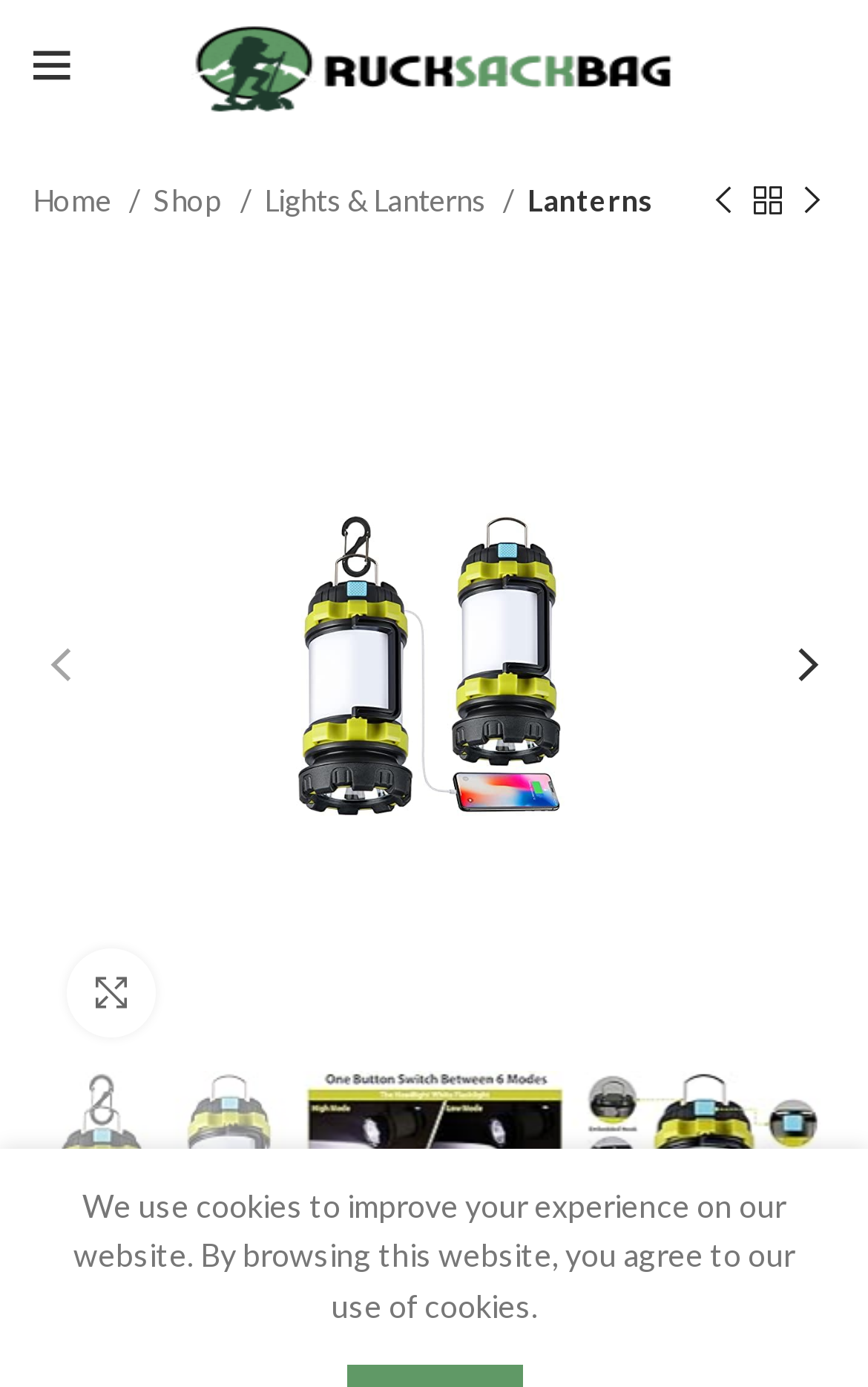Answer the question in one word or a short phrase:
How many images of the product are shown?

4